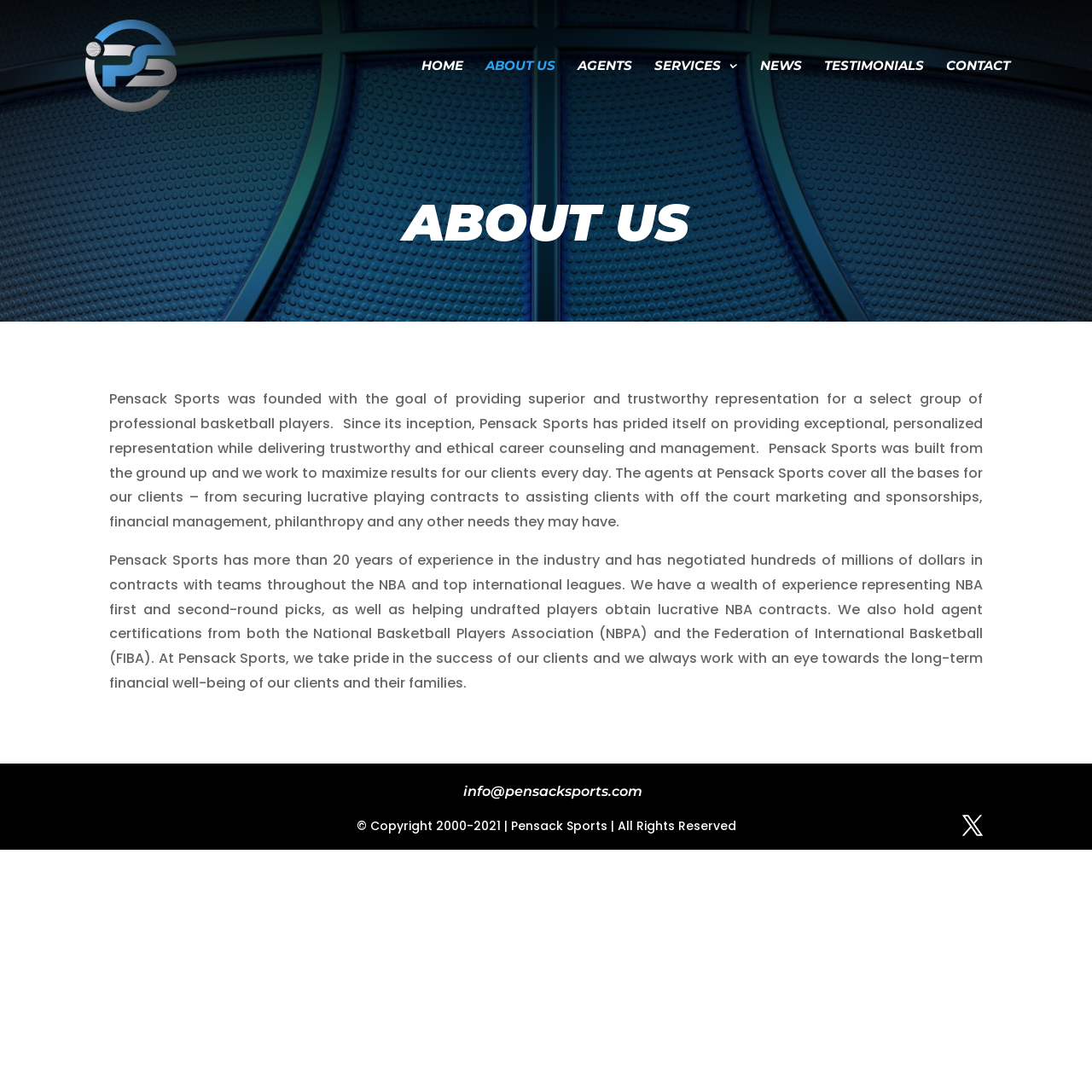Answer the question in a single word or phrase:
How many years of experience does Pensack Sports have?

More than 20 years